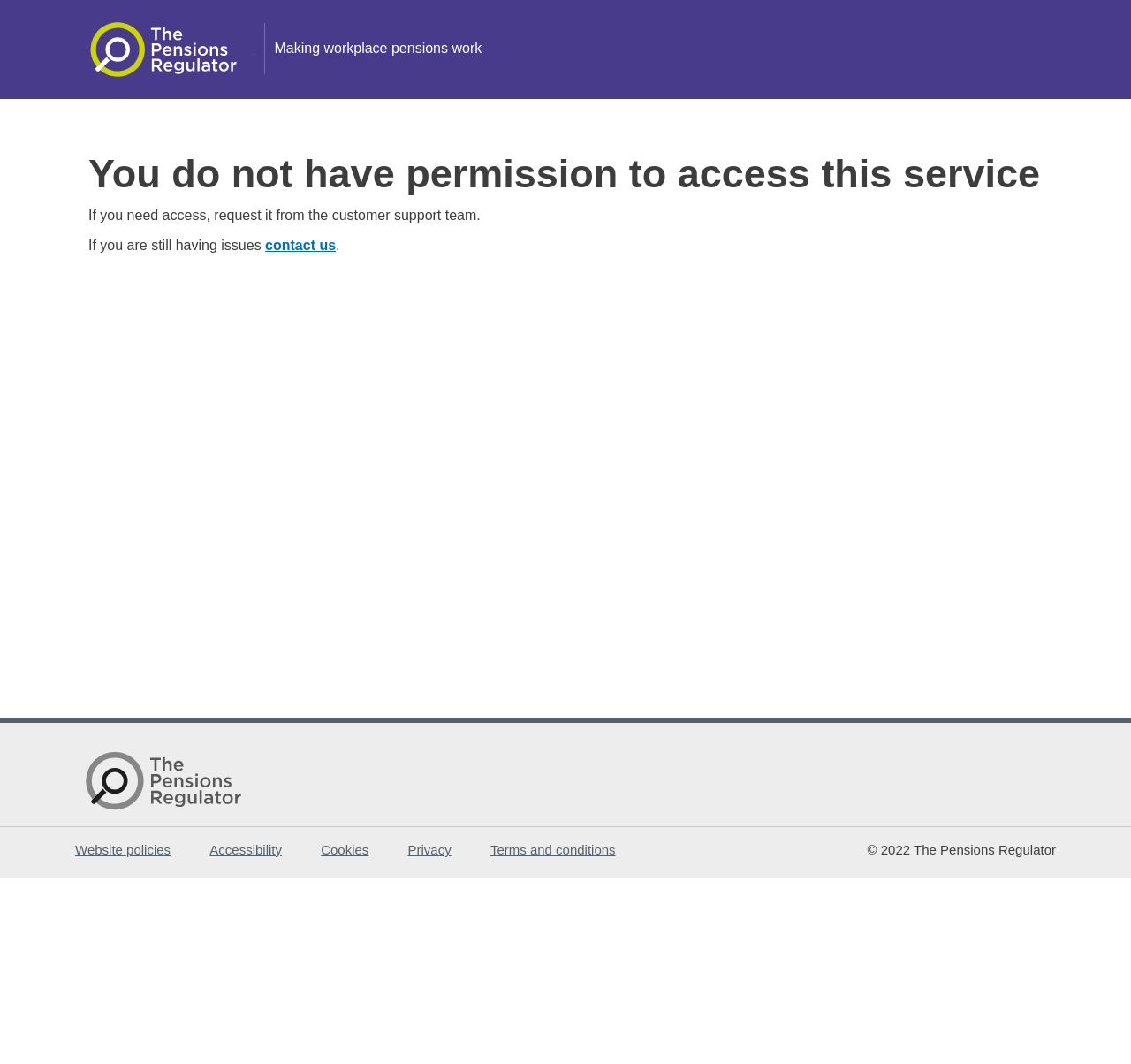What is the alternative action if you are still having issues?
Using the image as a reference, deliver a detailed and thorough answer to the question.

I determined the answer by examining the link 'contact us' which is mentioned in the context of 'If you are still having issues'.